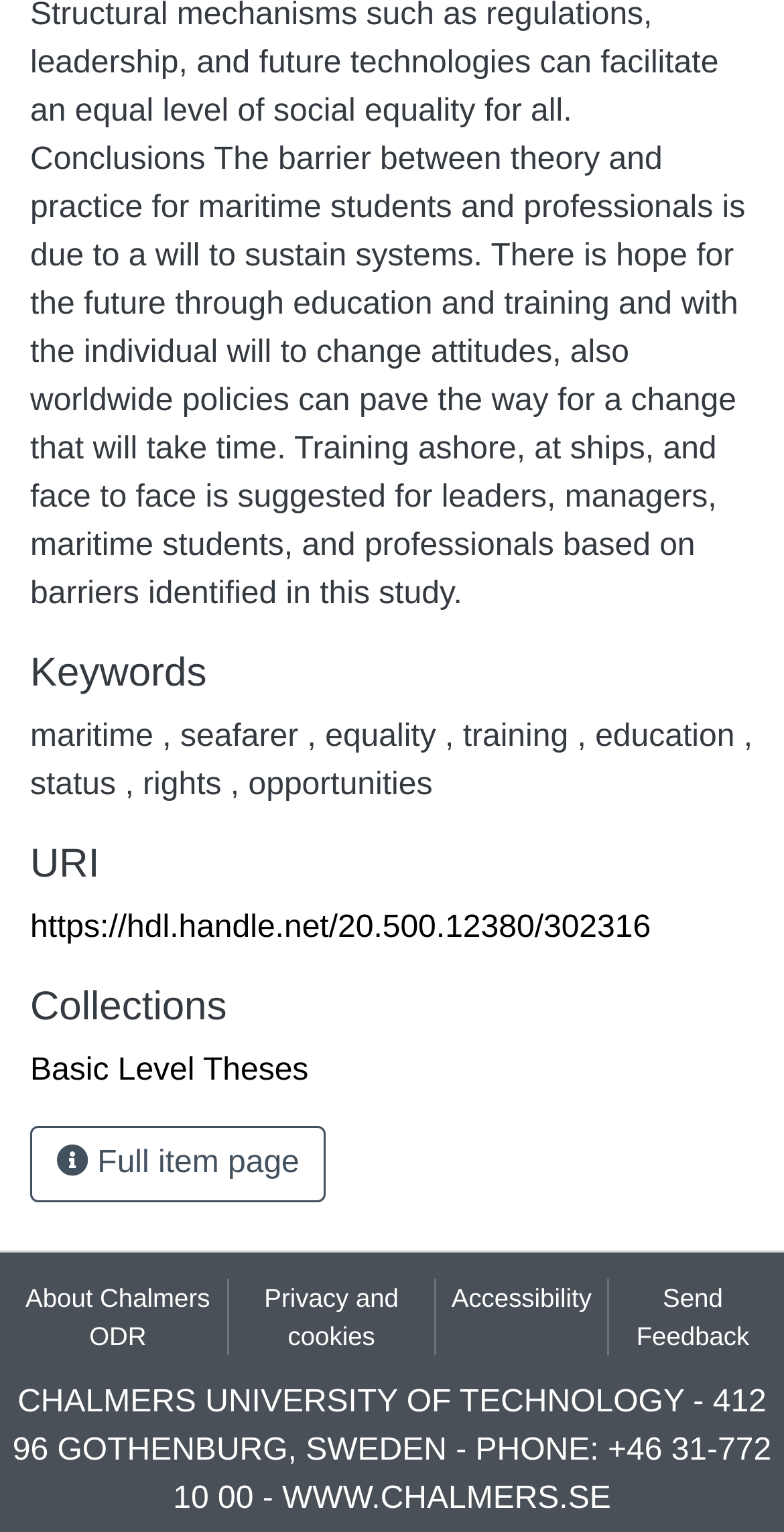Please identify the bounding box coordinates of the element's region that needs to be clicked to fulfill the following instruction: "Access the university website". The bounding box coordinates should consist of four float numbers between 0 and 1, i.e., [left, top, right, bottom].

[0.36, 0.967, 0.779, 0.99]